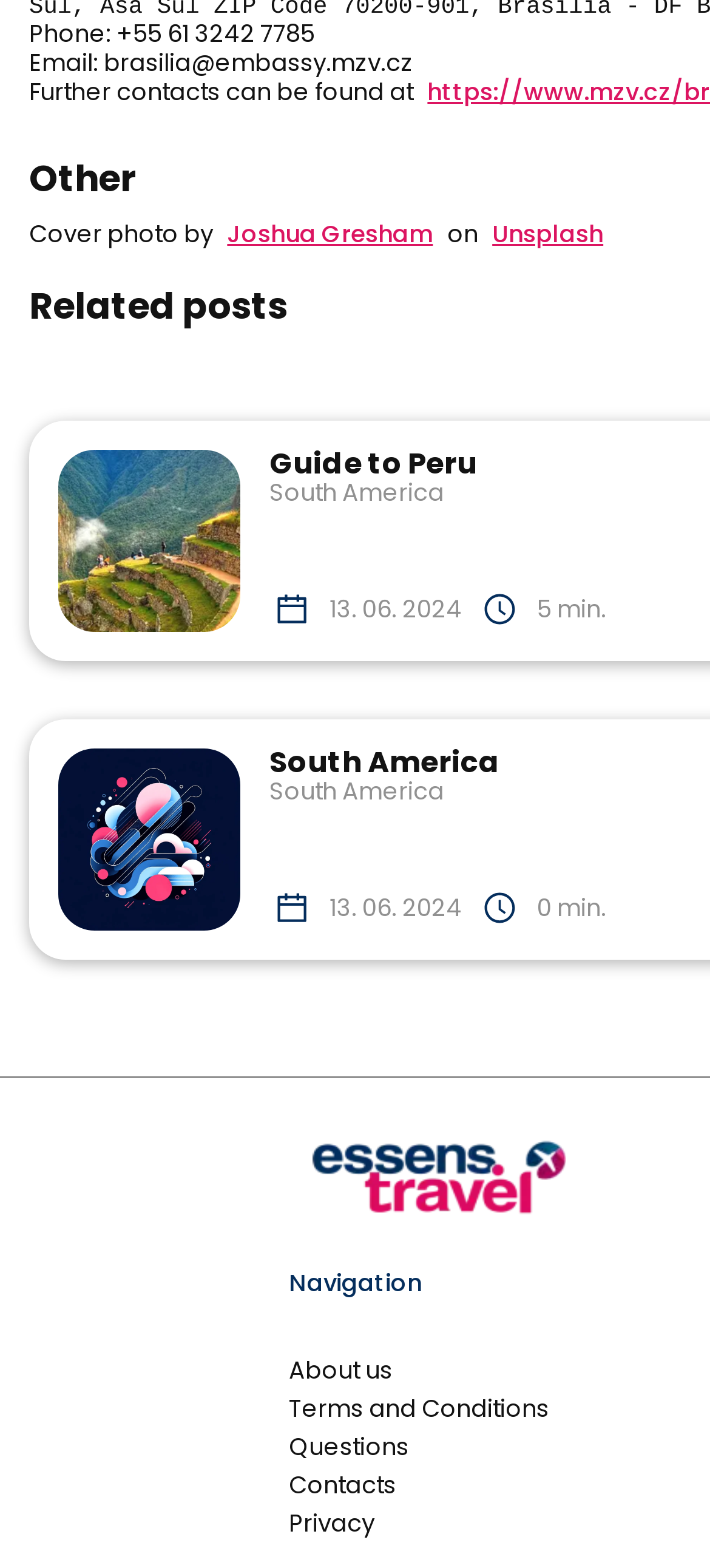What is the name of the travel company?
Give a one-word or short-phrase answer derived from the screenshot.

Essens Travel